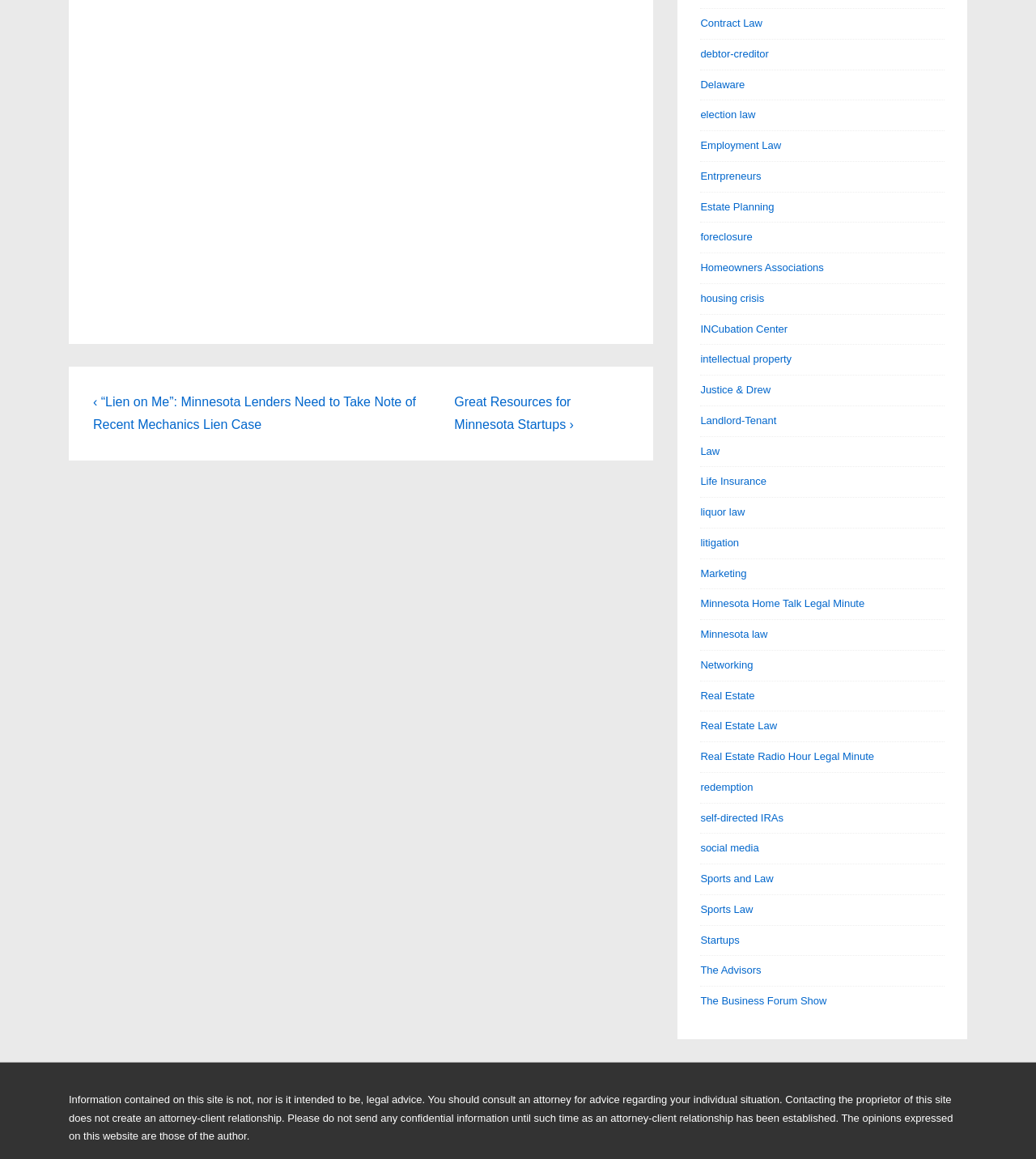Using the format (top-left x, top-left y, bottom-right x, bottom-right y), and given the element description, identify the bounding box coordinates within the screenshot: The Business Forum Show

[0.676, 0.858, 0.798, 0.869]